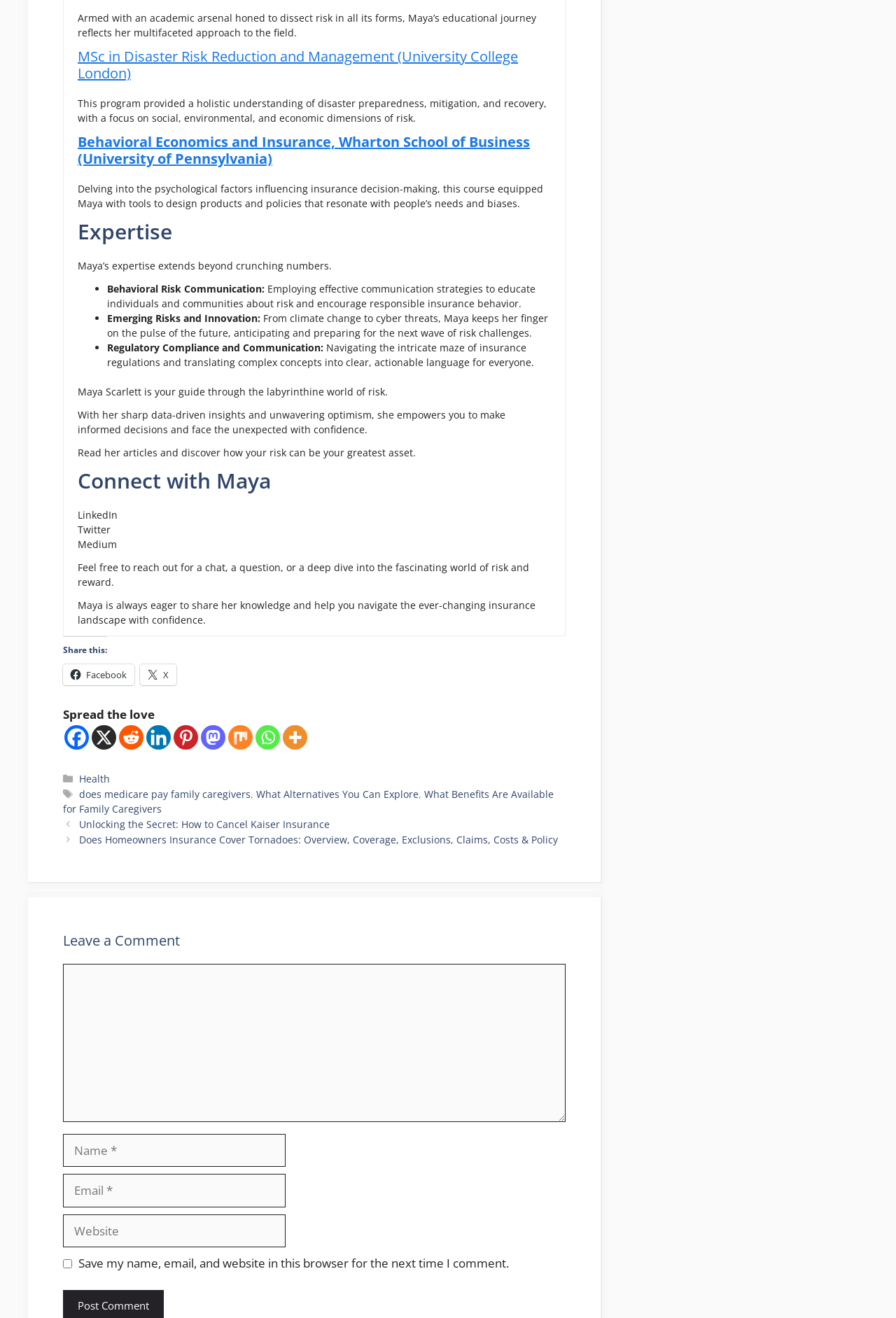Kindly determine the bounding box coordinates for the clickable area to achieve the given instruction: "Enter your name in the comment section".

[0.07, 0.86, 0.319, 0.885]